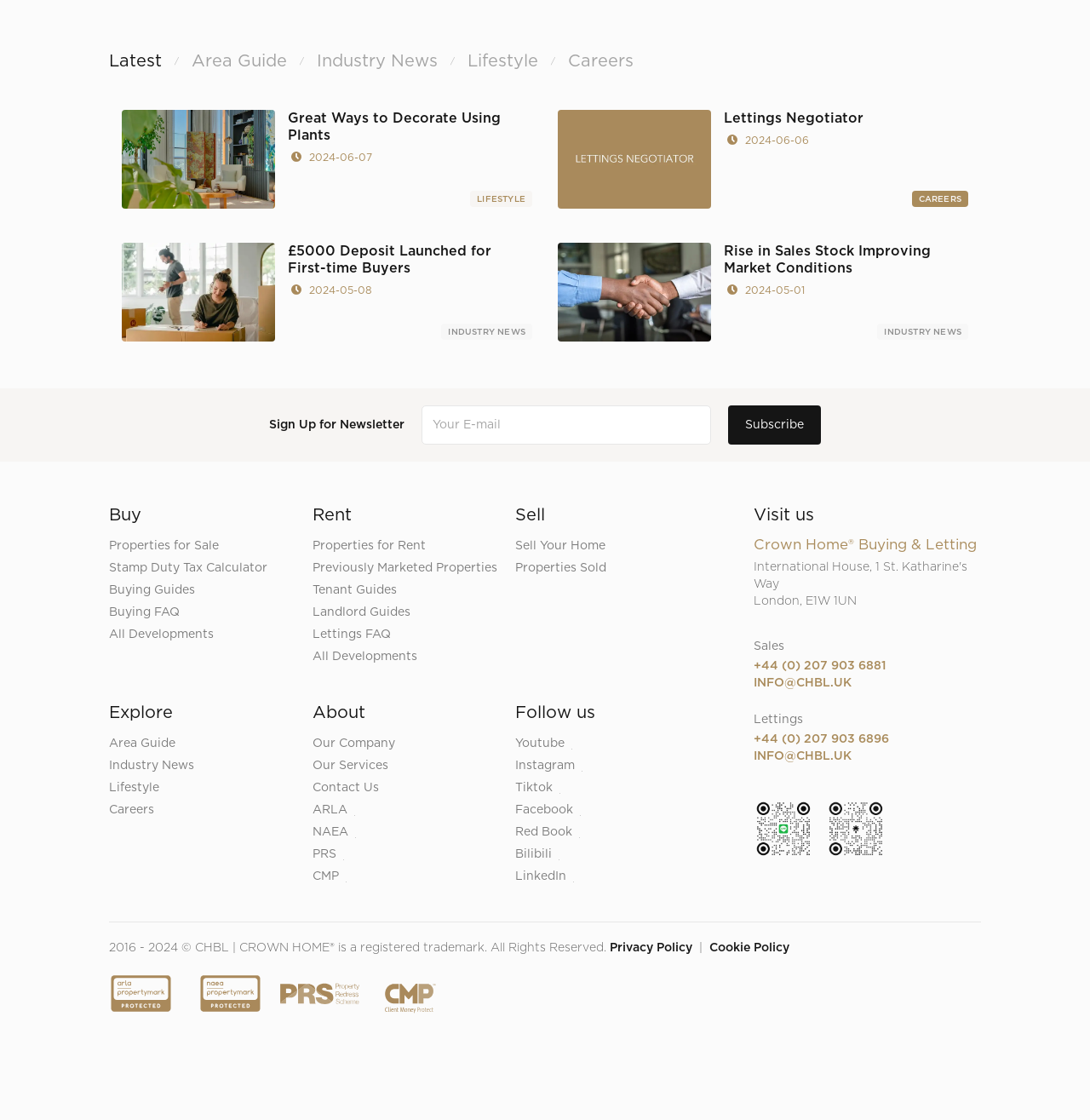Identify the bounding box coordinates for the element you need to click to achieve the following task: "View properties for sale". Provide the bounding box coordinates as four float numbers between 0 and 1, in the form [left, top, right, bottom].

[0.1, 0.478, 0.201, 0.497]